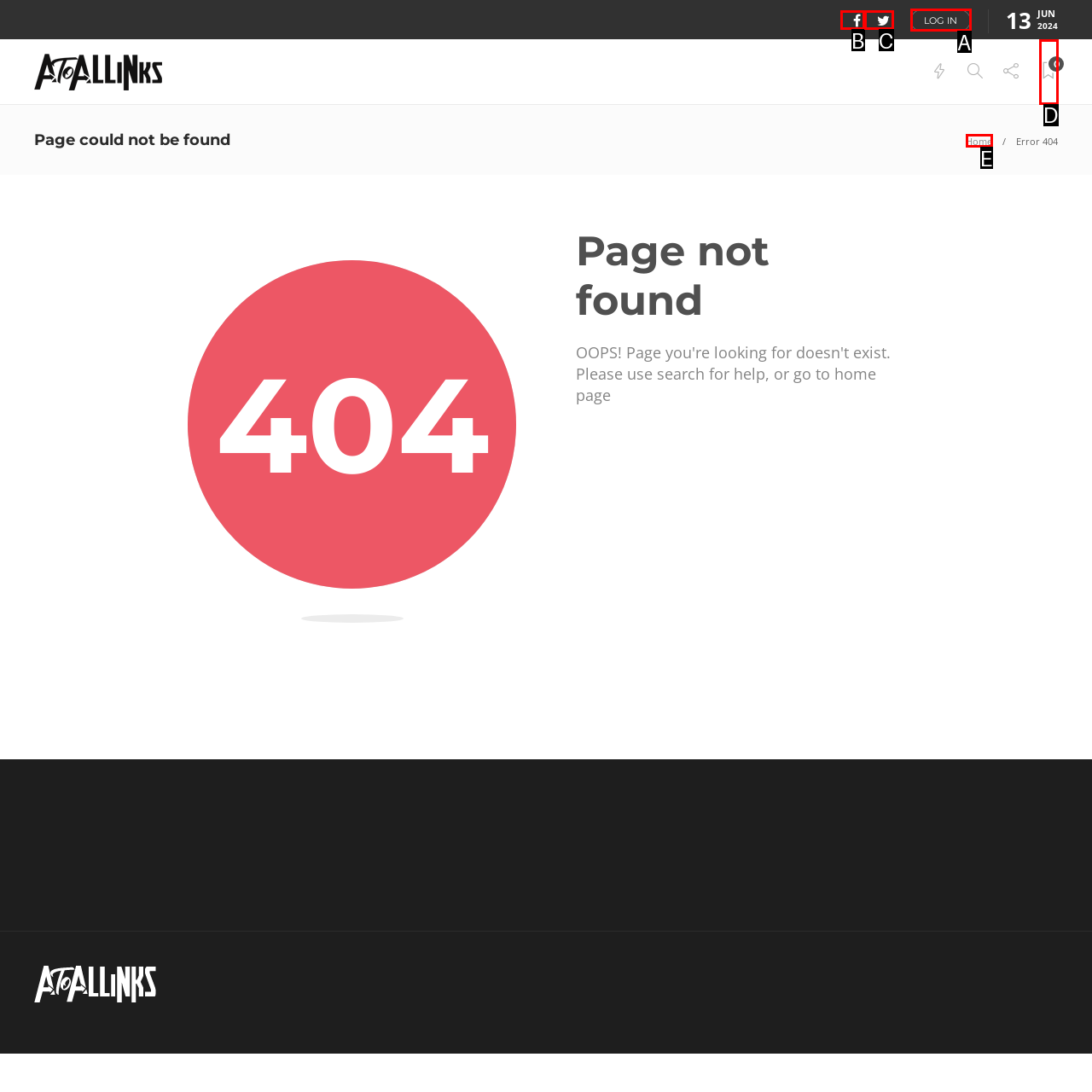Look at the description: name="author" placeholder="Name *"
Determine the letter of the matching UI element from the given choices.

None